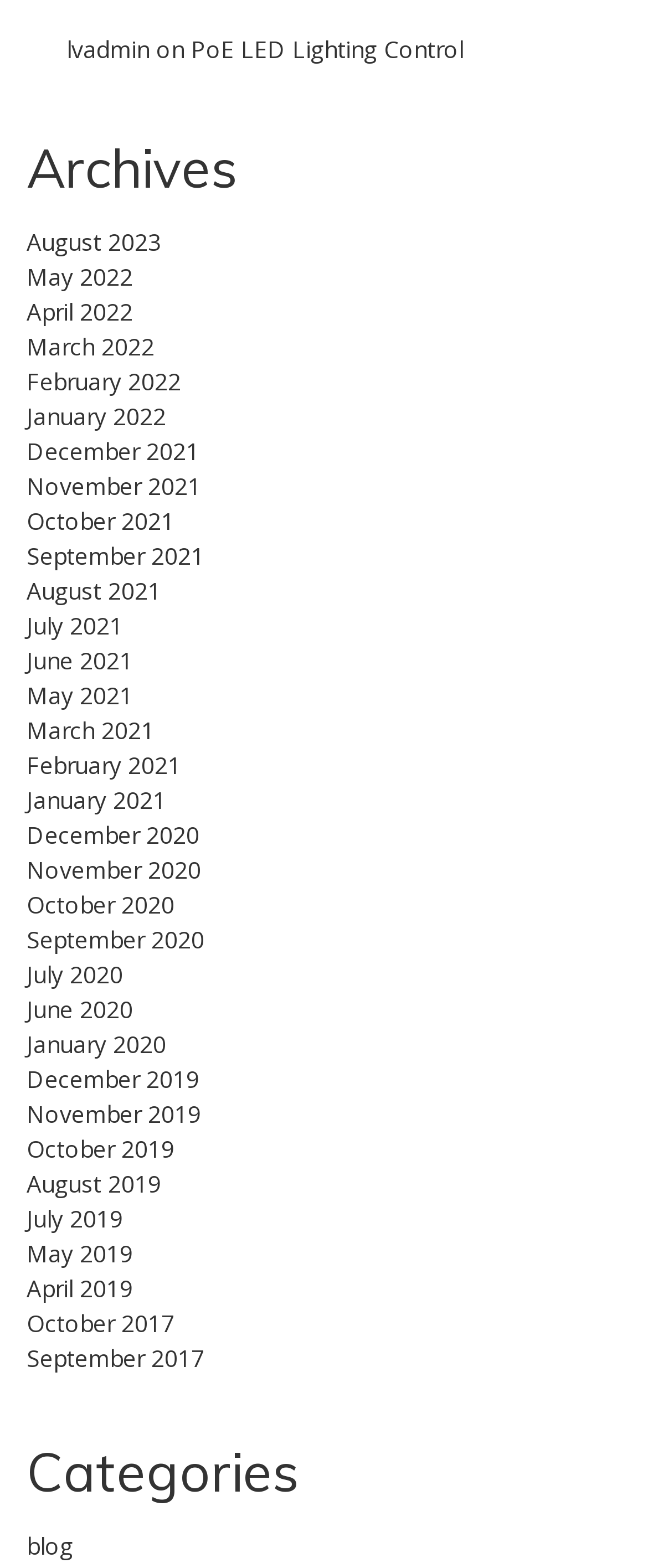Locate the coordinates of the bounding box for the clickable region that fulfills this instruction: "go to August 2023".

[0.041, 0.144, 0.249, 0.164]